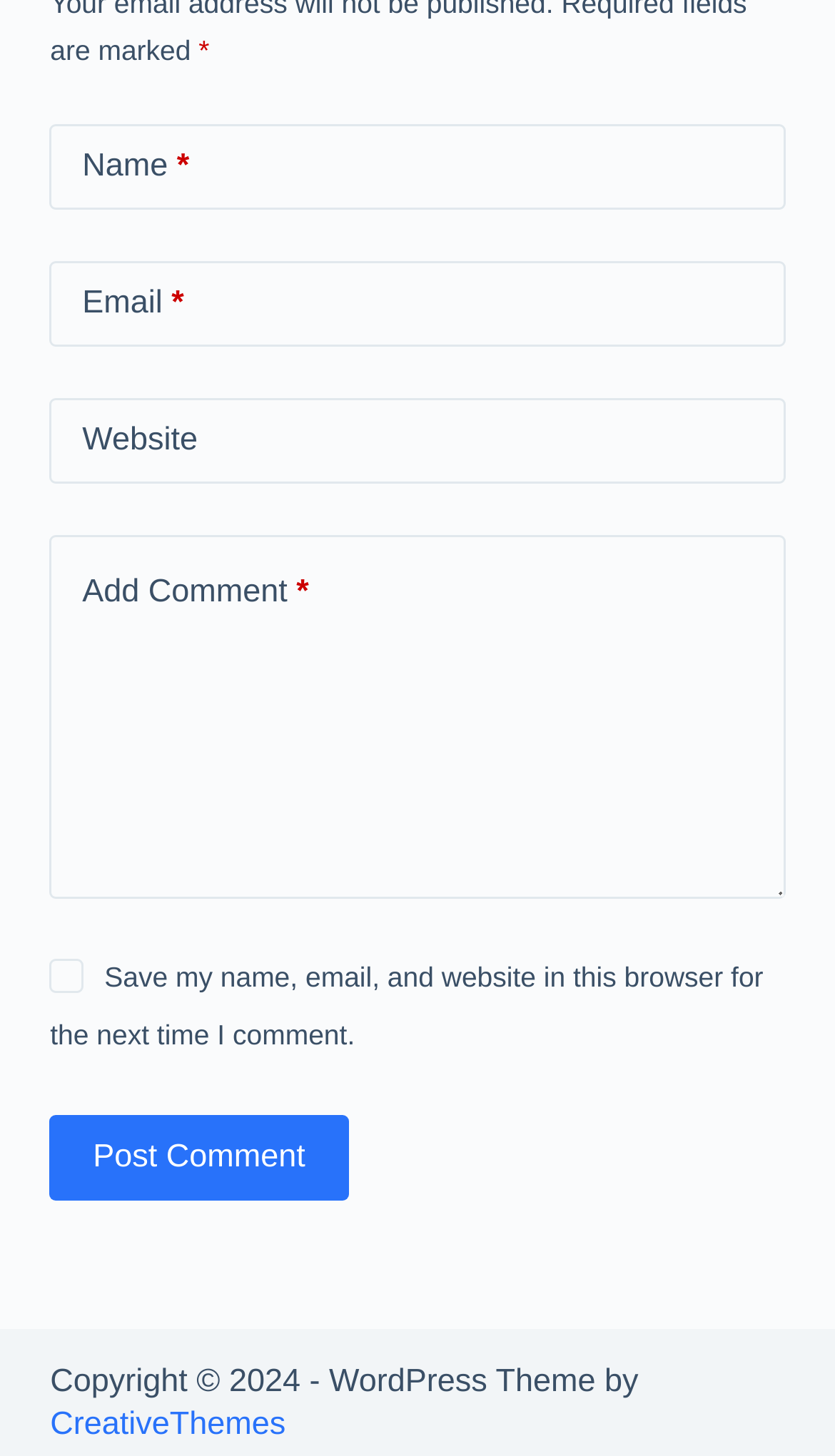Answer the following query concisely with a single word or phrase:
What is the copyright information at the bottom of the page?

Copyright 2024 - WordPress Theme by CreativeThemes